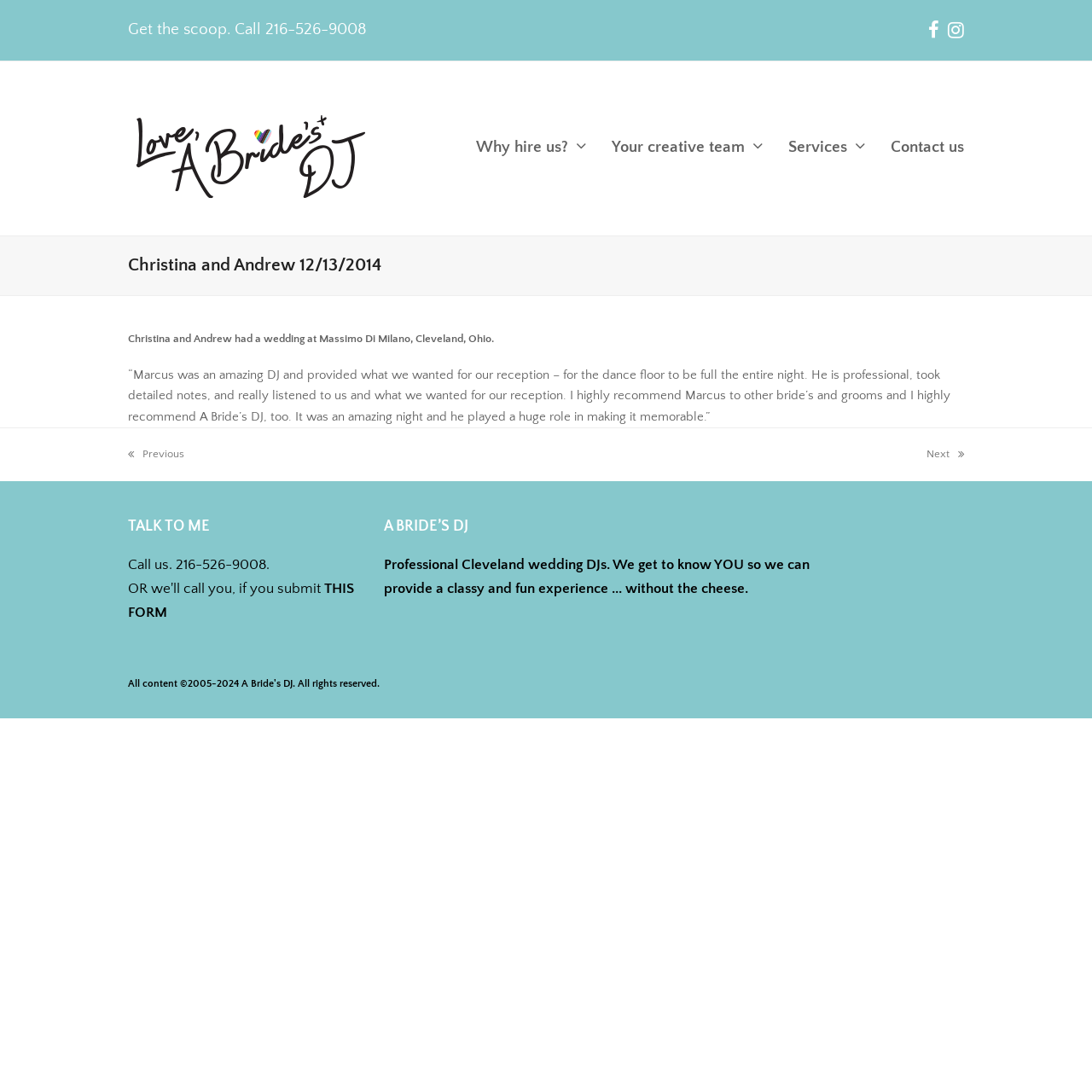Please reply to the following question using a single word or phrase: 
What is the location of the wedding mentioned in the webpage?

Cleveland, Ohio